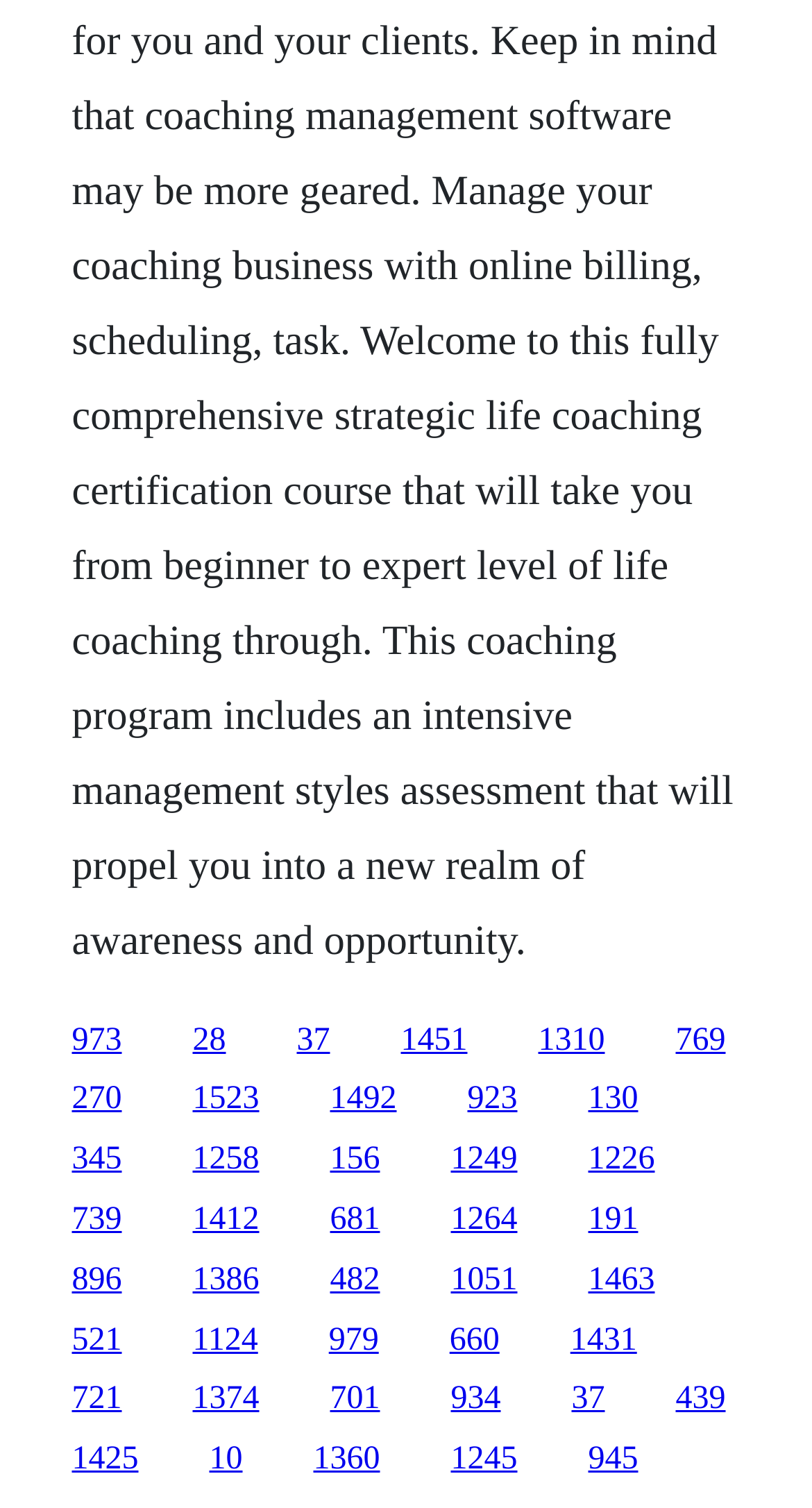What is the horizontal position of the link '1451' relative to the link '1310'?
Could you give a comprehensive explanation in response to this question?

I compared the x1 and x2 coordinates of the link '1451' and the link '1310'. Since the x1 and x2 values of '1451' are smaller than those of '1310', I concluded that '1451' is to the left of '1310' horizontally.